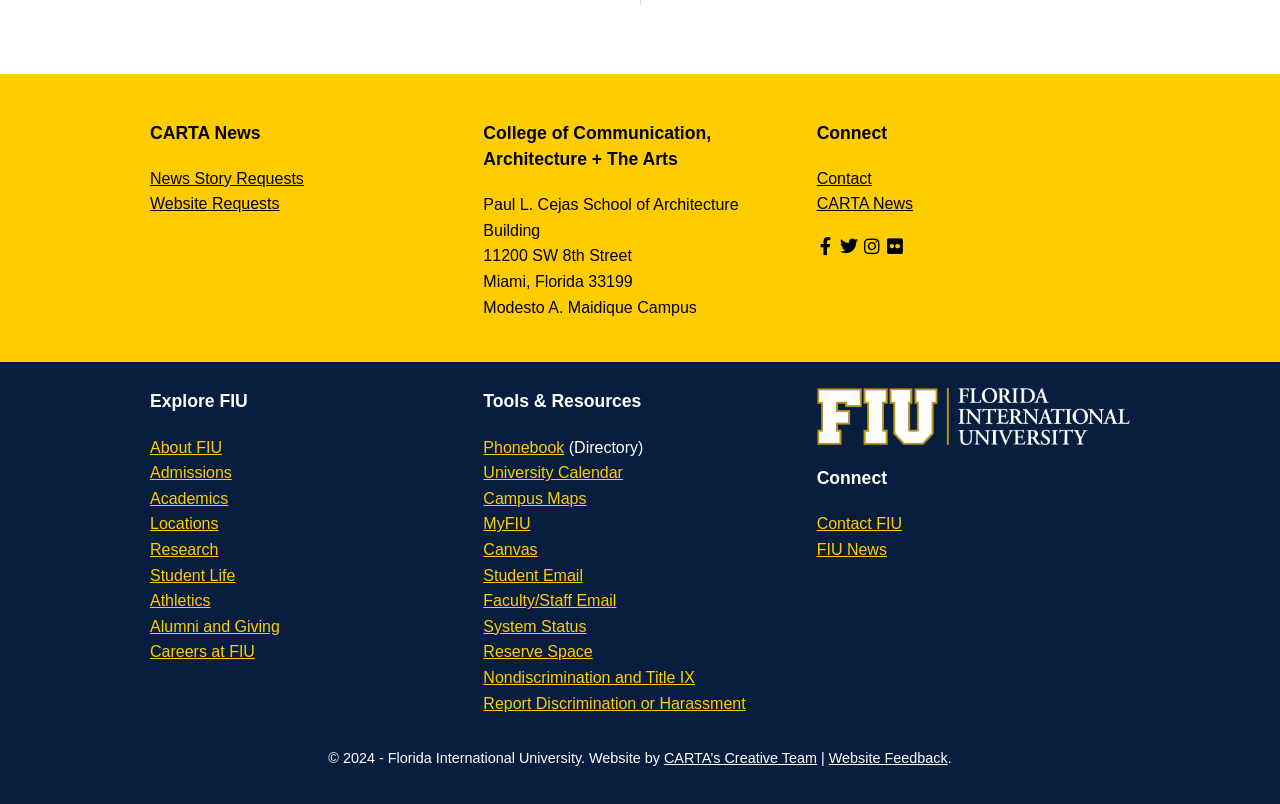Using the provided element description, identify the bounding box coordinates as (top-left x, top-left y, bottom-right x, bottom-right y). Ensure all values are between 0 and 1. Description: Stamp Crazy with Alison

None